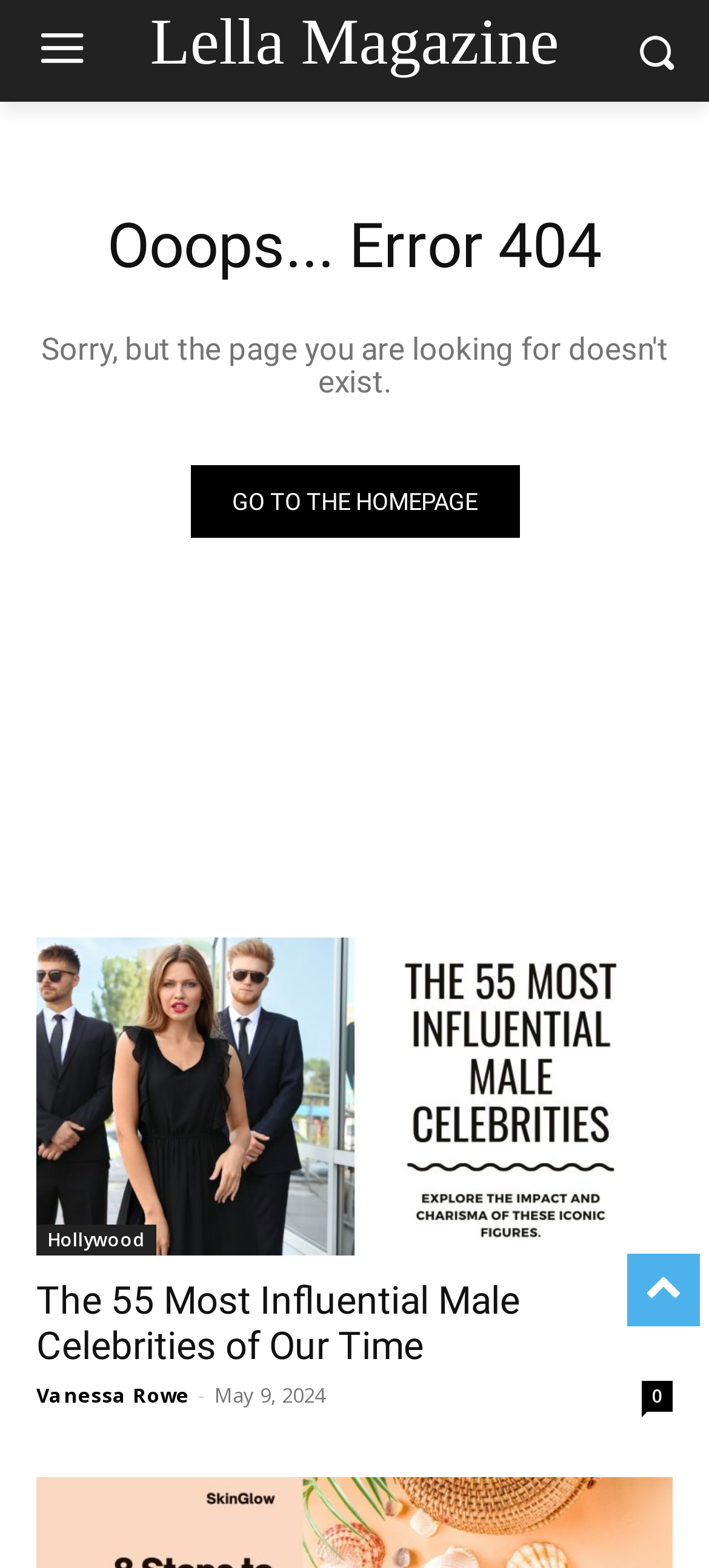How many headings are there on this page?
Based on the image, give a concise answer in the form of a single word or short phrase.

2